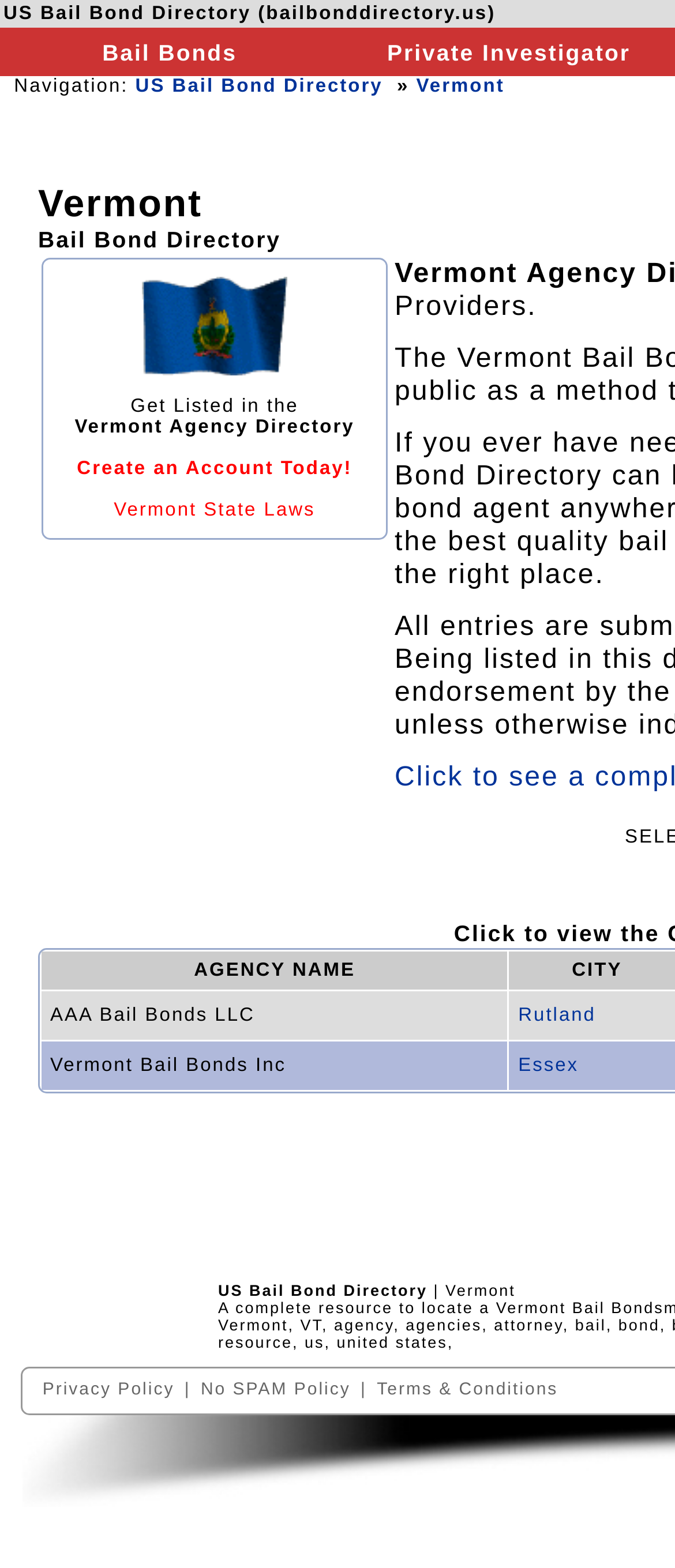Find the bounding box coordinates of the element to click in order to complete this instruction: "Get Listed in the Vermont Agency Directory". The bounding box coordinates must be four float numbers between 0 and 1, denoted as [left, top, right, bottom].

[0.114, 0.292, 0.522, 0.306]